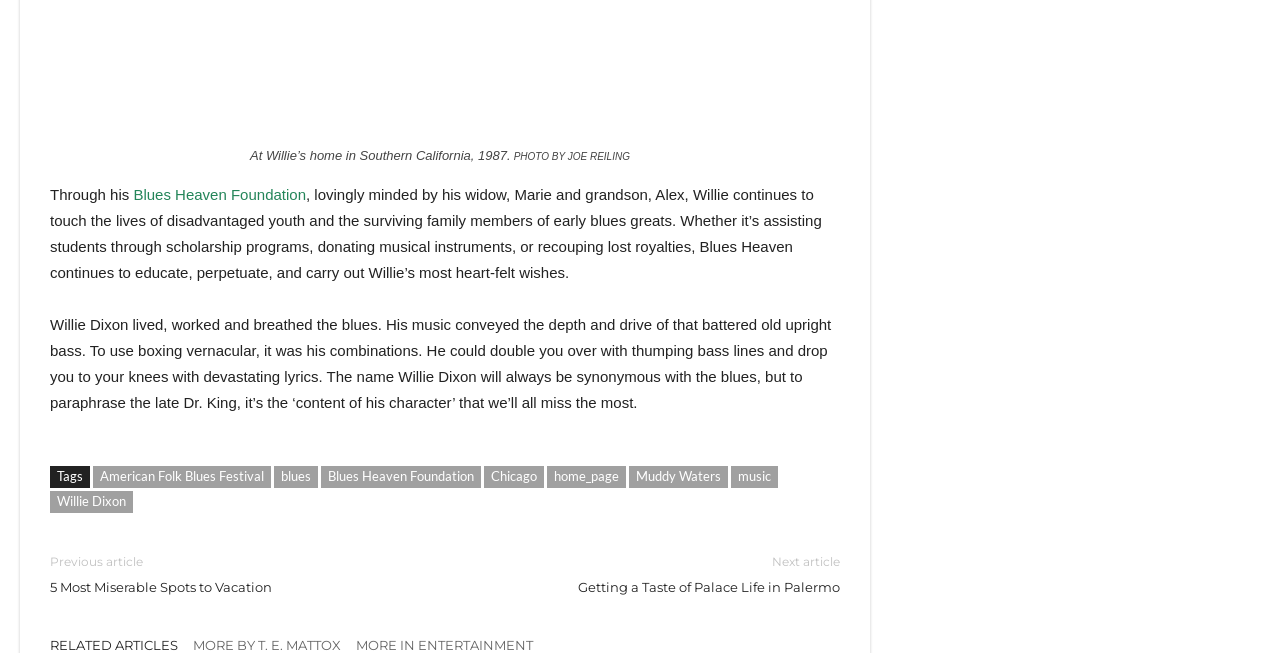Select the bounding box coordinates of the element I need to click to carry out the following instruction: "View the previous article".

[0.039, 0.845, 0.324, 0.914]